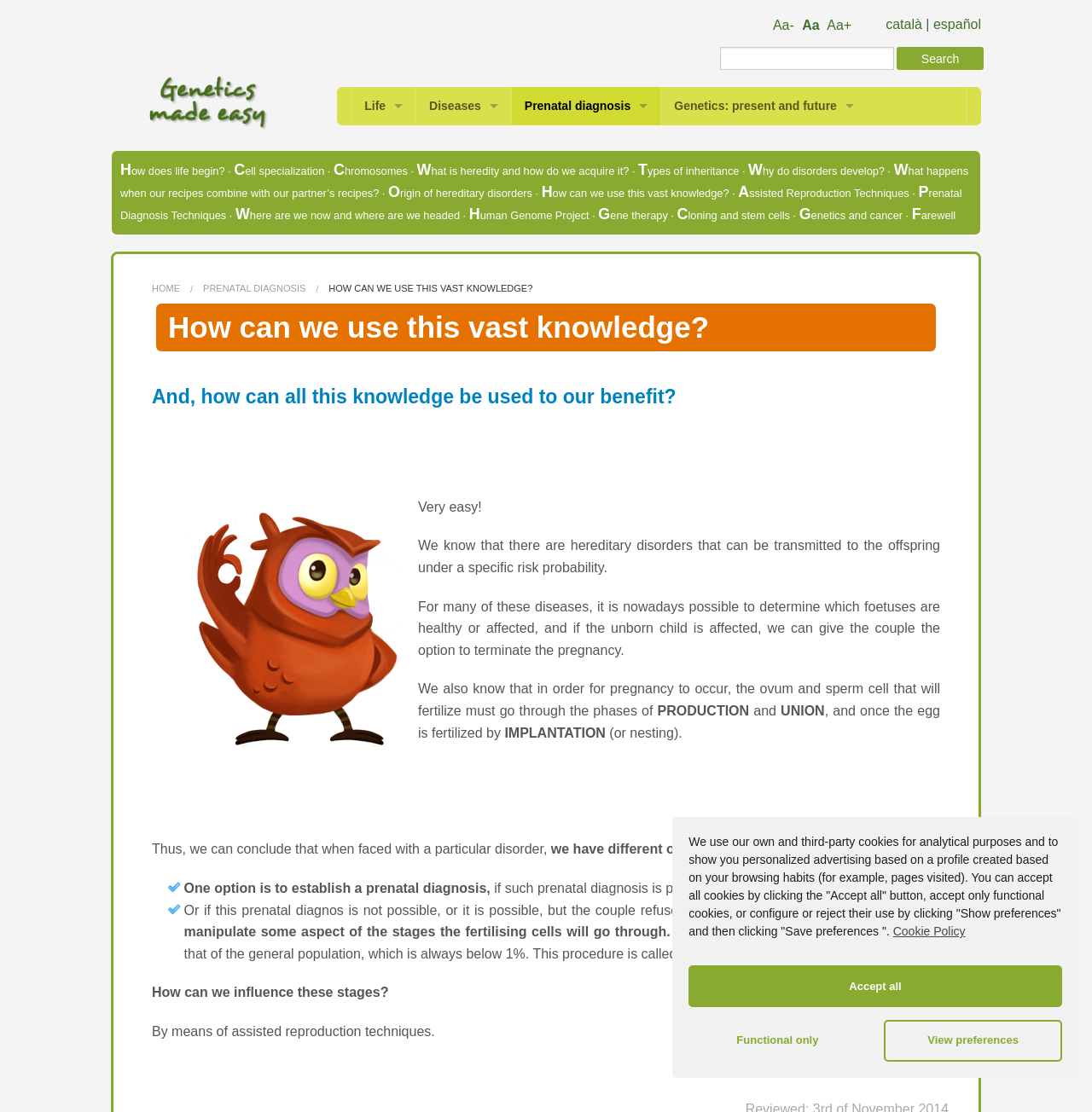What are the phases of pregnancy mentioned on this webpage?
Based on the visual, give a brief answer using one word or a short phrase.

Production, Union, and Implantation